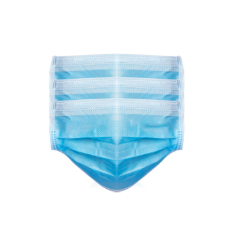Please provide a one-word or phrase answer to the question: 
What is the purpose of the pleated design?

To fit snugly